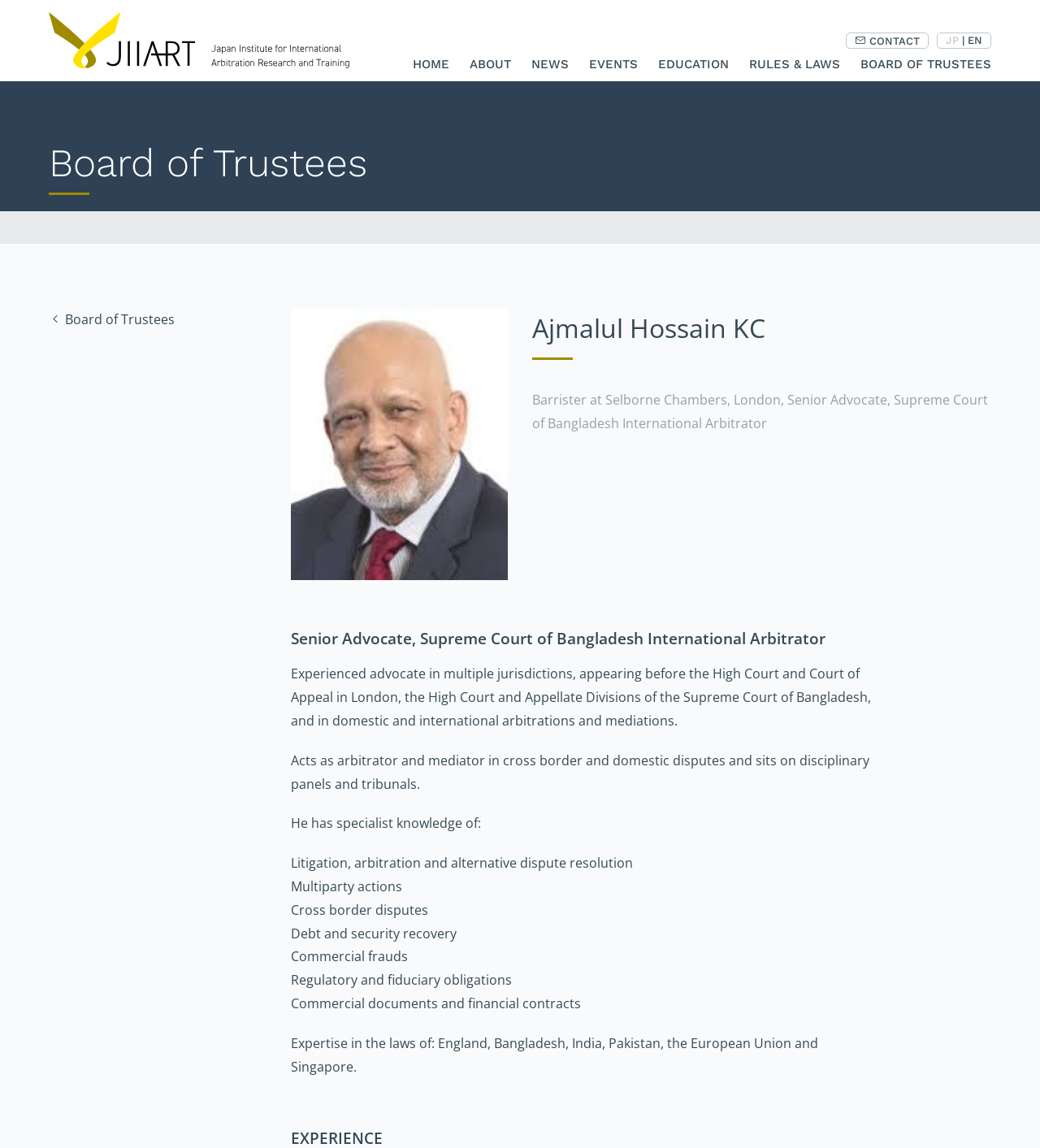How many areas of expertise does Ajmalul Hossain KC have?
Using the information presented in the image, please offer a detailed response to the question.

Ajmalul Hossain KC has expertise in 7 areas, which are listed as StaticText elements: Litigation, arbitration and alternative dispute resolution, Multiparty actions, Cross border disputes, Debt and security recovery, Commercial frauds, Regulatory and fiduciary obligations, and Commercial documents and financial contracts.